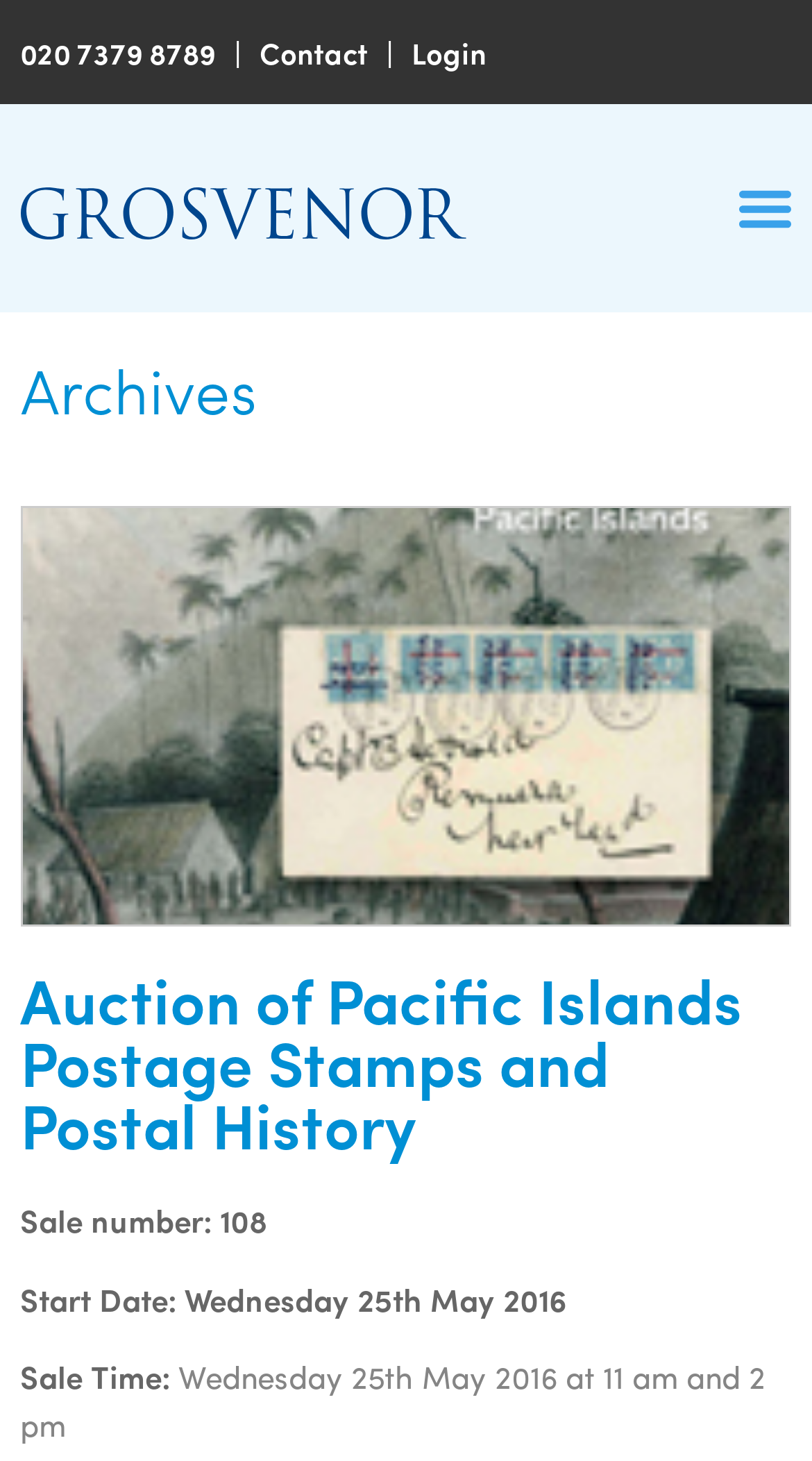What is the name of the company hosting the auction?
Give a detailed and exhaustive answer to the question.

The name of the company hosting the auction can be inferred from the link 'Grosvenor' located at the top of the webpage, which is accompanied by an image with the same name, and the meta description of the webpage.